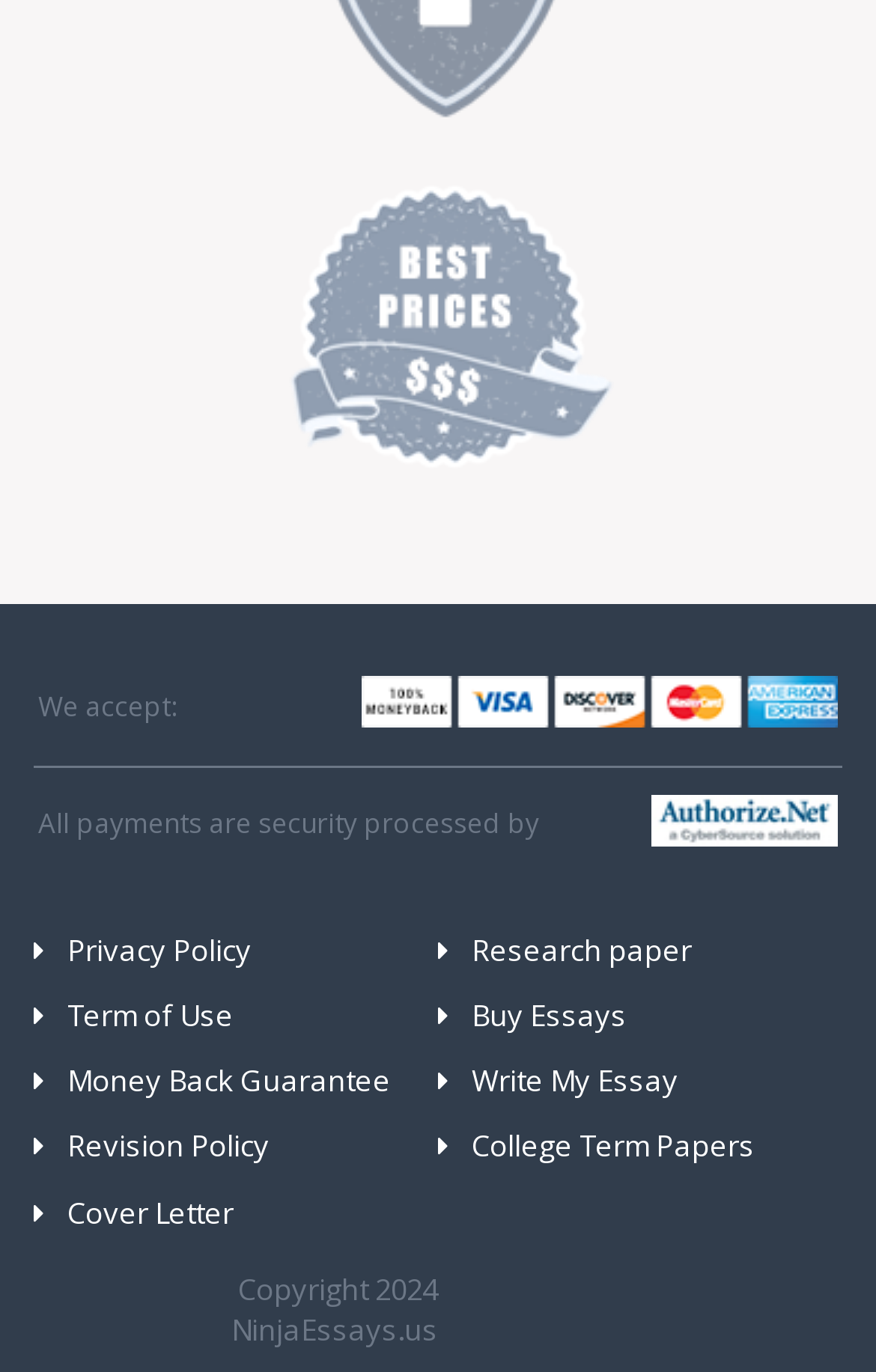Pinpoint the bounding box coordinates of the clickable area needed to execute the instruction: "View Money Back Guarantee". The coordinates should be specified as four float numbers between 0 and 1, i.e., [left, top, right, bottom].

[0.038, 0.773, 0.5, 0.804]